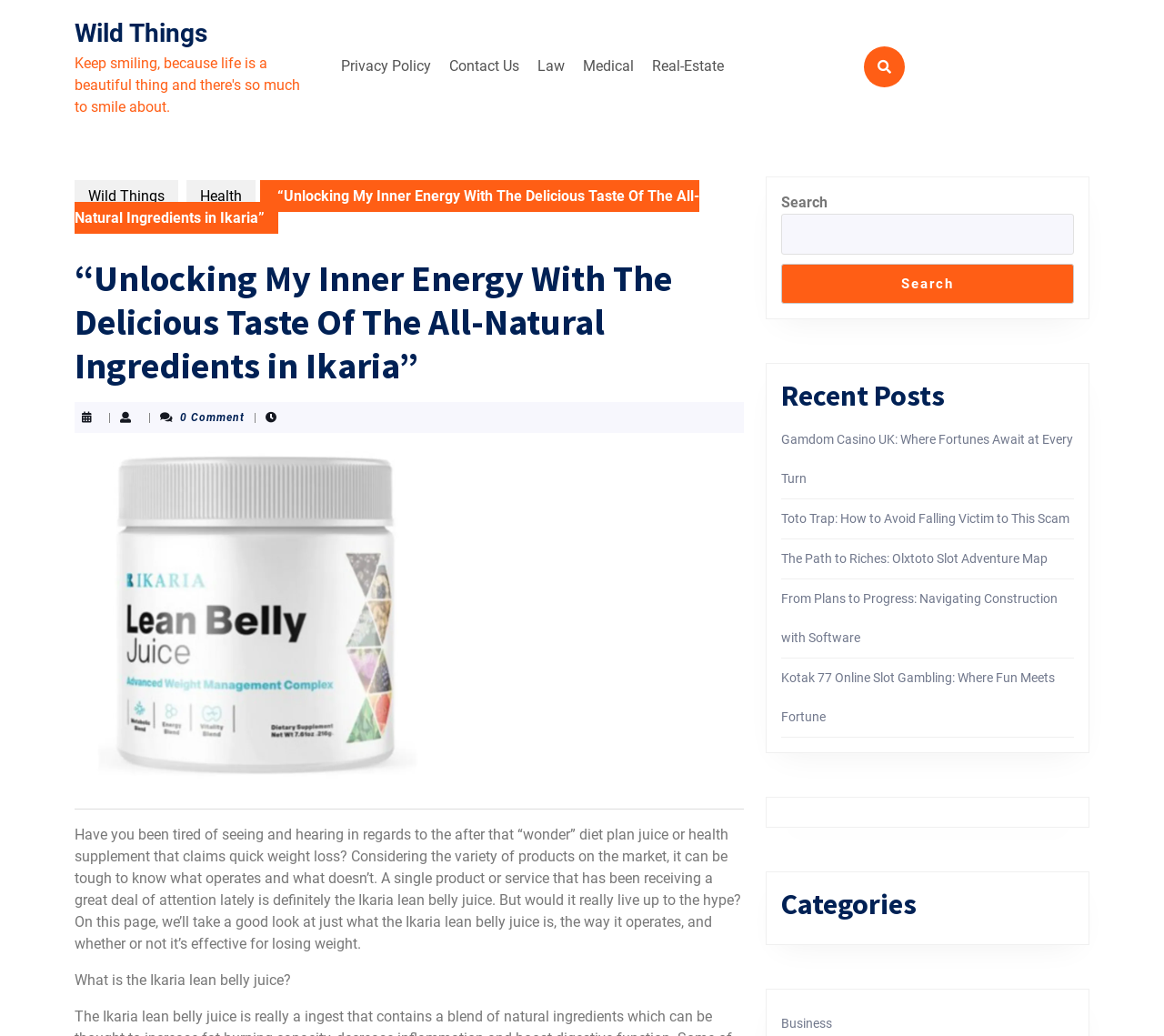Find the headline of the webpage and generate its text content.

“Unlocking My Inner Energy With The Delicious Taste Of The All-Natural Ingredients in Ikaria”